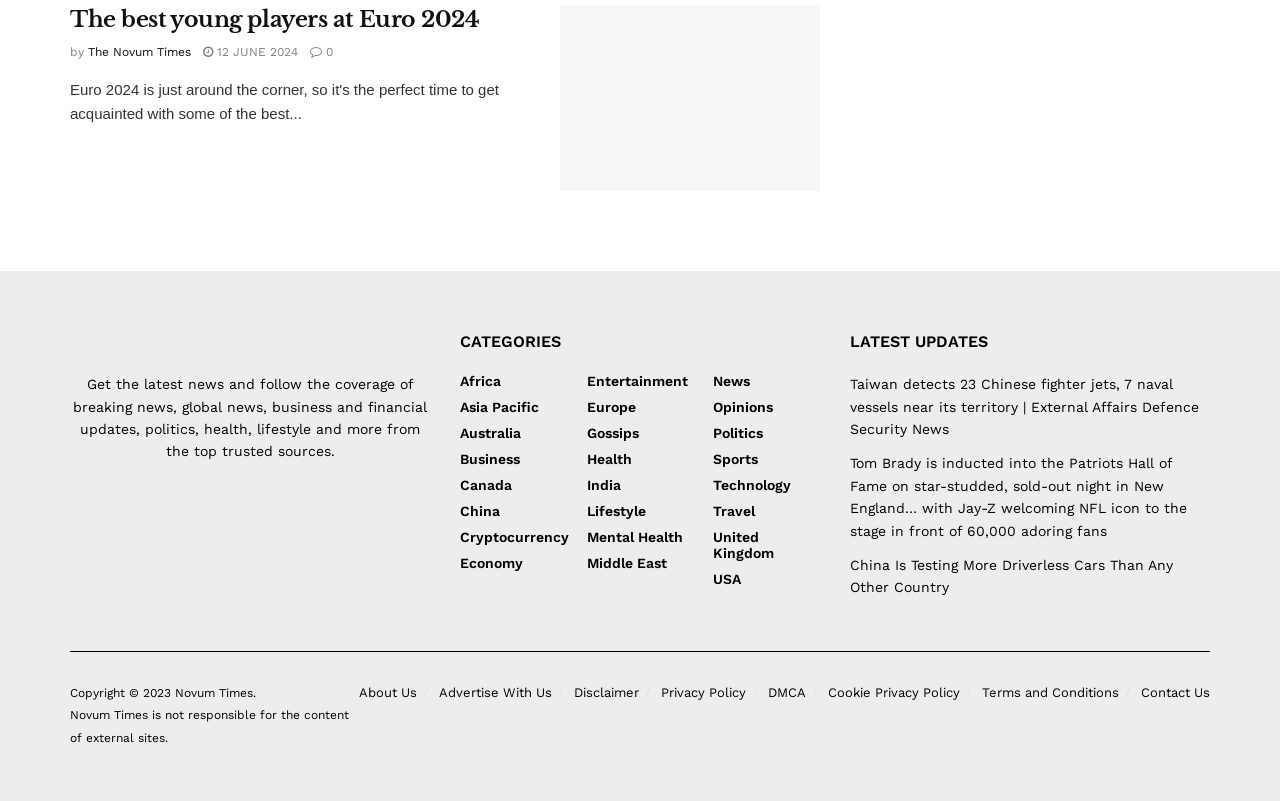Answer this question using a single word or a brief phrase:
What is the name of the news organization?

The Novum Times